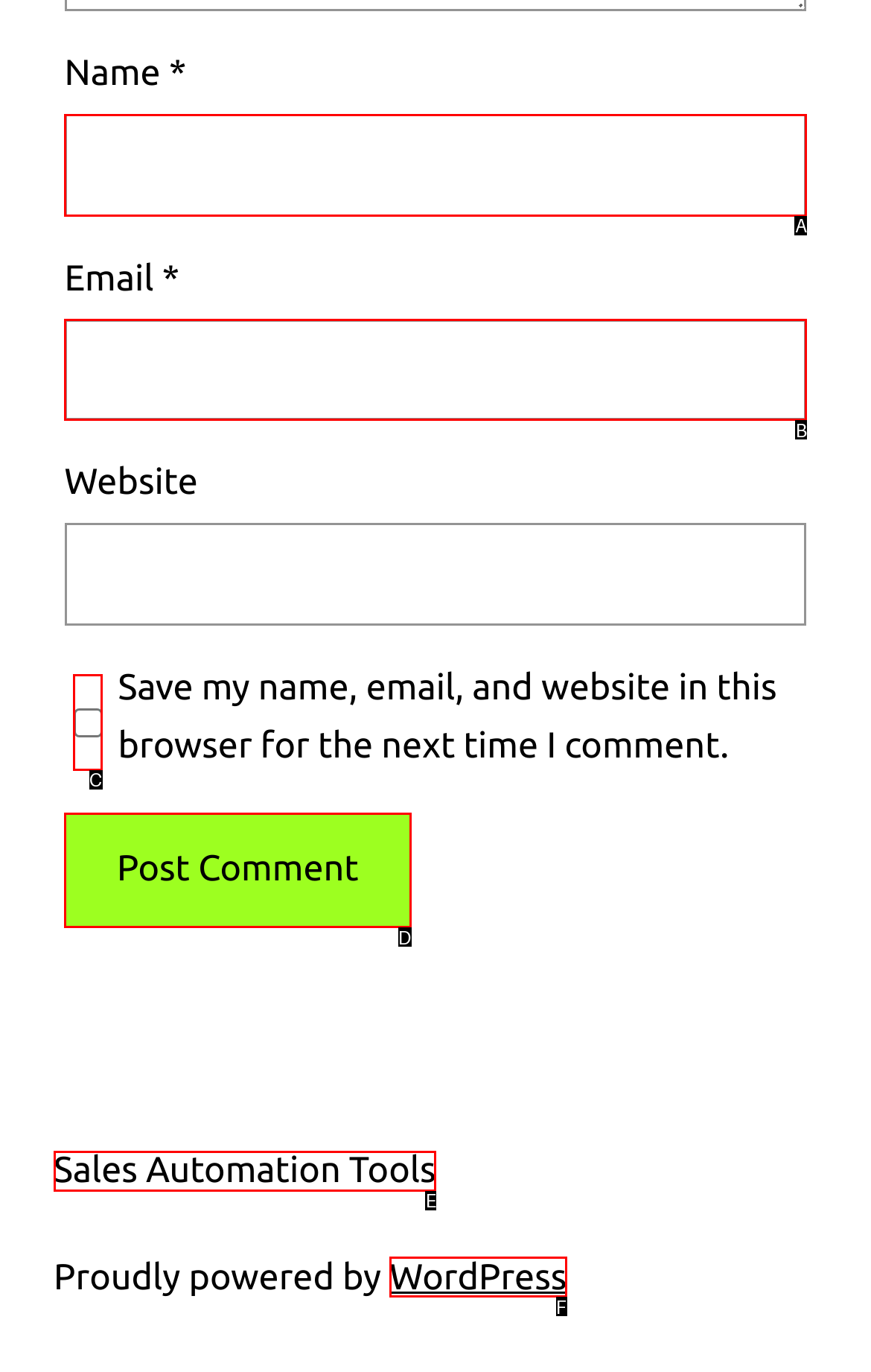Which UI element corresponds to this description: parent_node: Email * aria-describedby="email-notes" name="email"
Reply with the letter of the correct option.

B